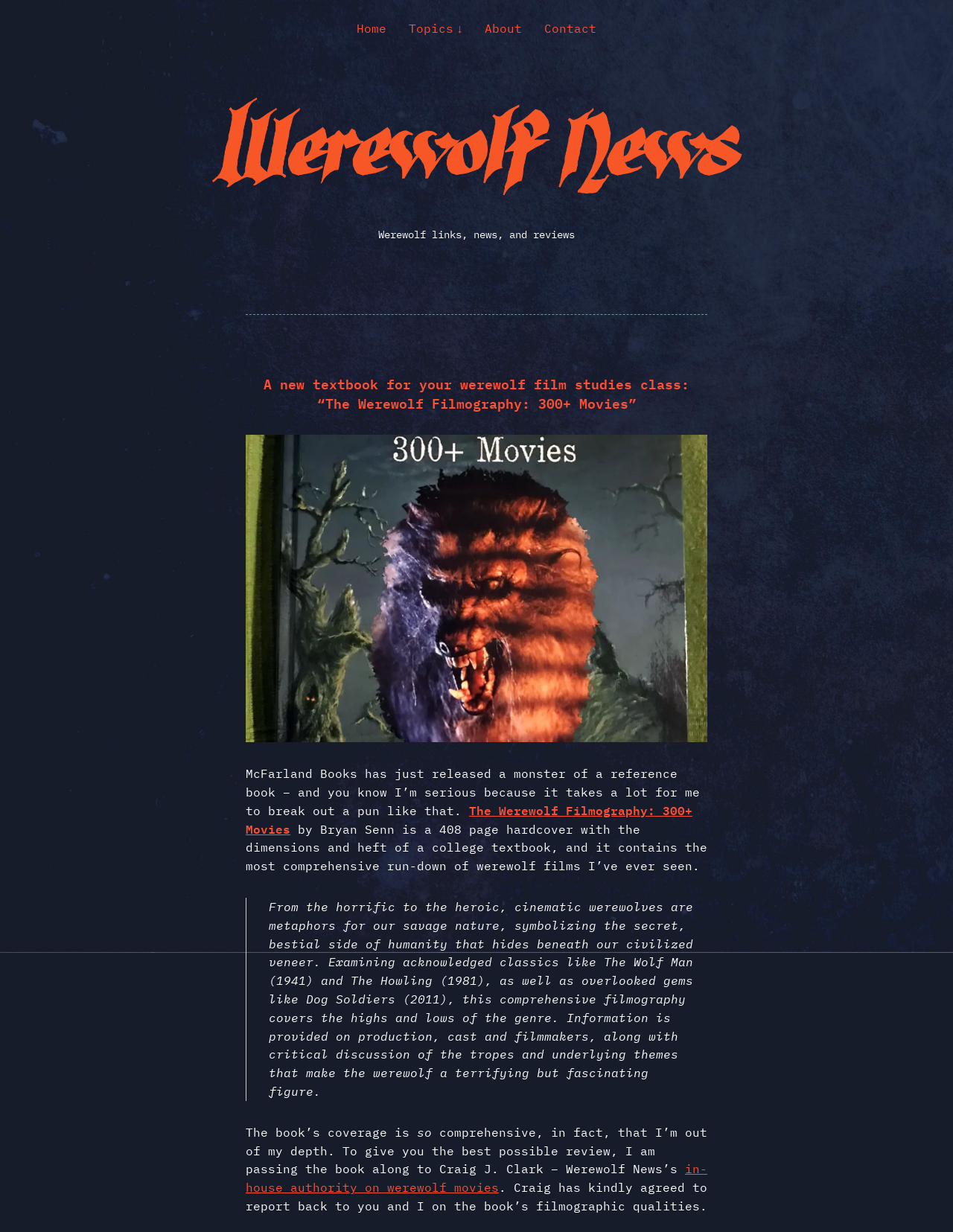What is the page count of the book?
Look at the screenshot and respond with a single word or phrase.

408